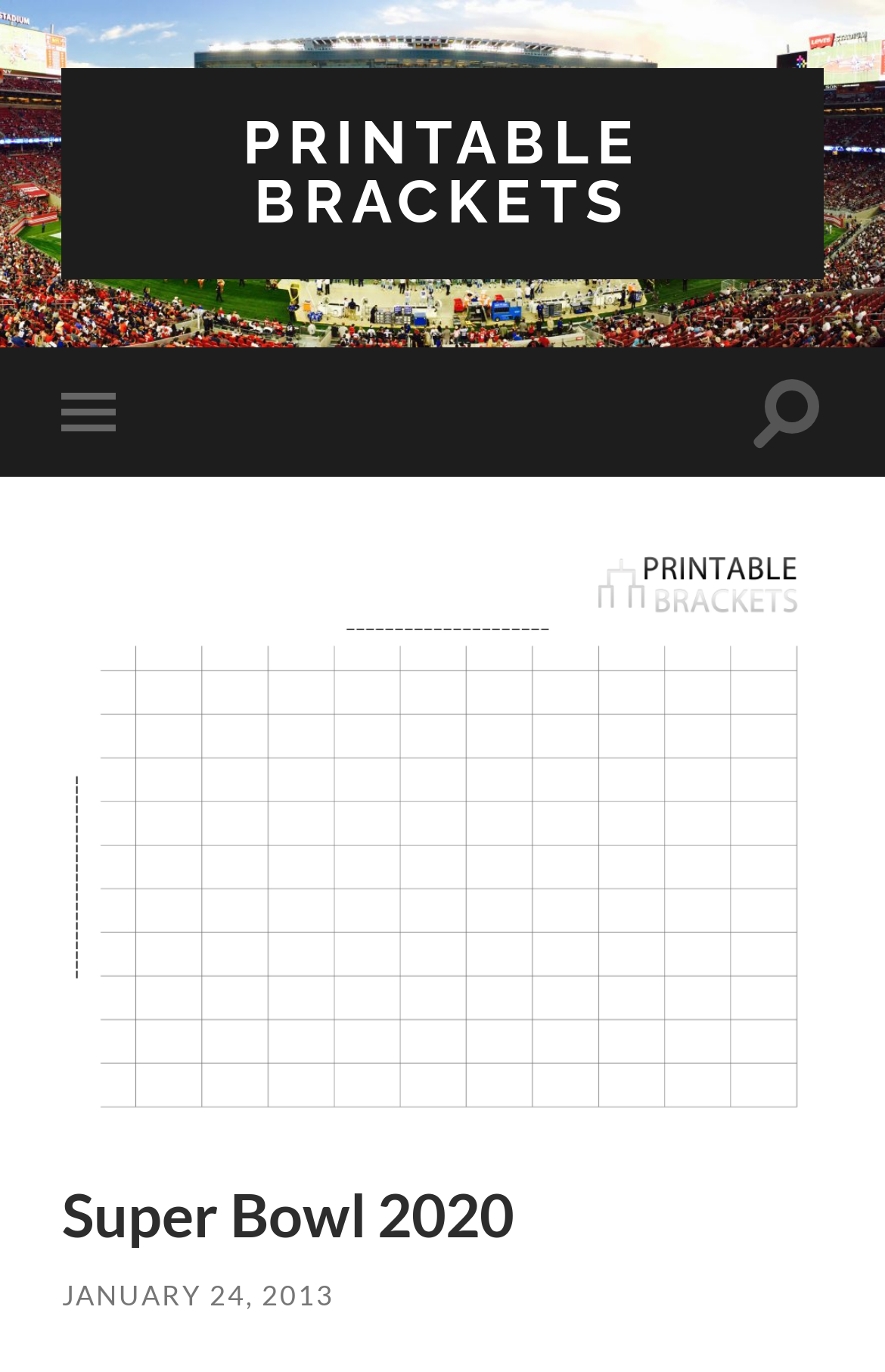Provide a single word or phrase answer to the question: 
What is the text on the printable brackets link?

PRINTABLE BRACKETS